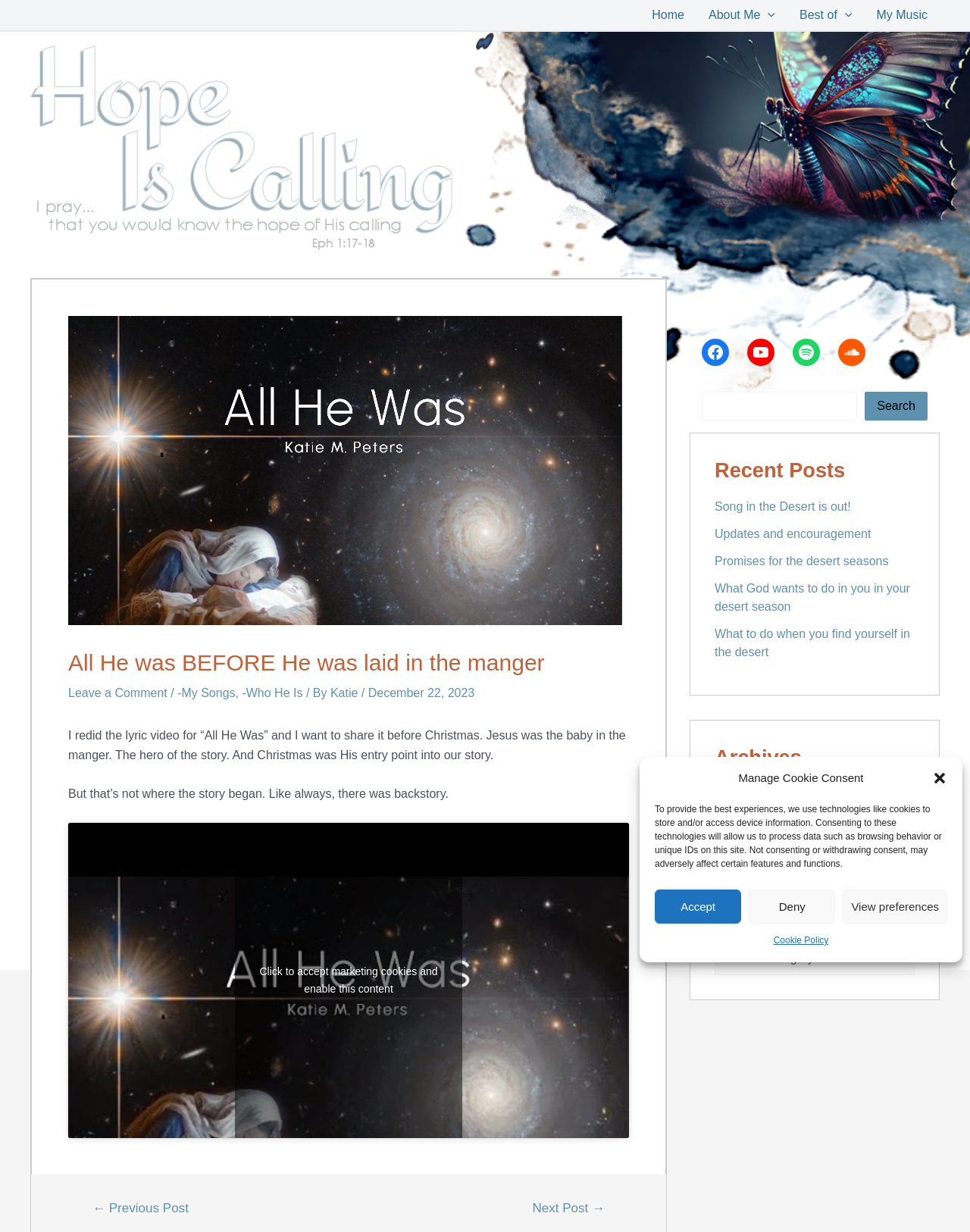Using the elements shown in the image, answer the question comprehensively: How many recent posts are listed?

In the 'Recent Posts' section, there are five links to recent posts: 'Song in the Desert is out!', 'Updates and encouragement', 'Promises for the desert seasons', 'What God wants to do in you in your desert season', and 'What to do when you find yourself in the desert'.